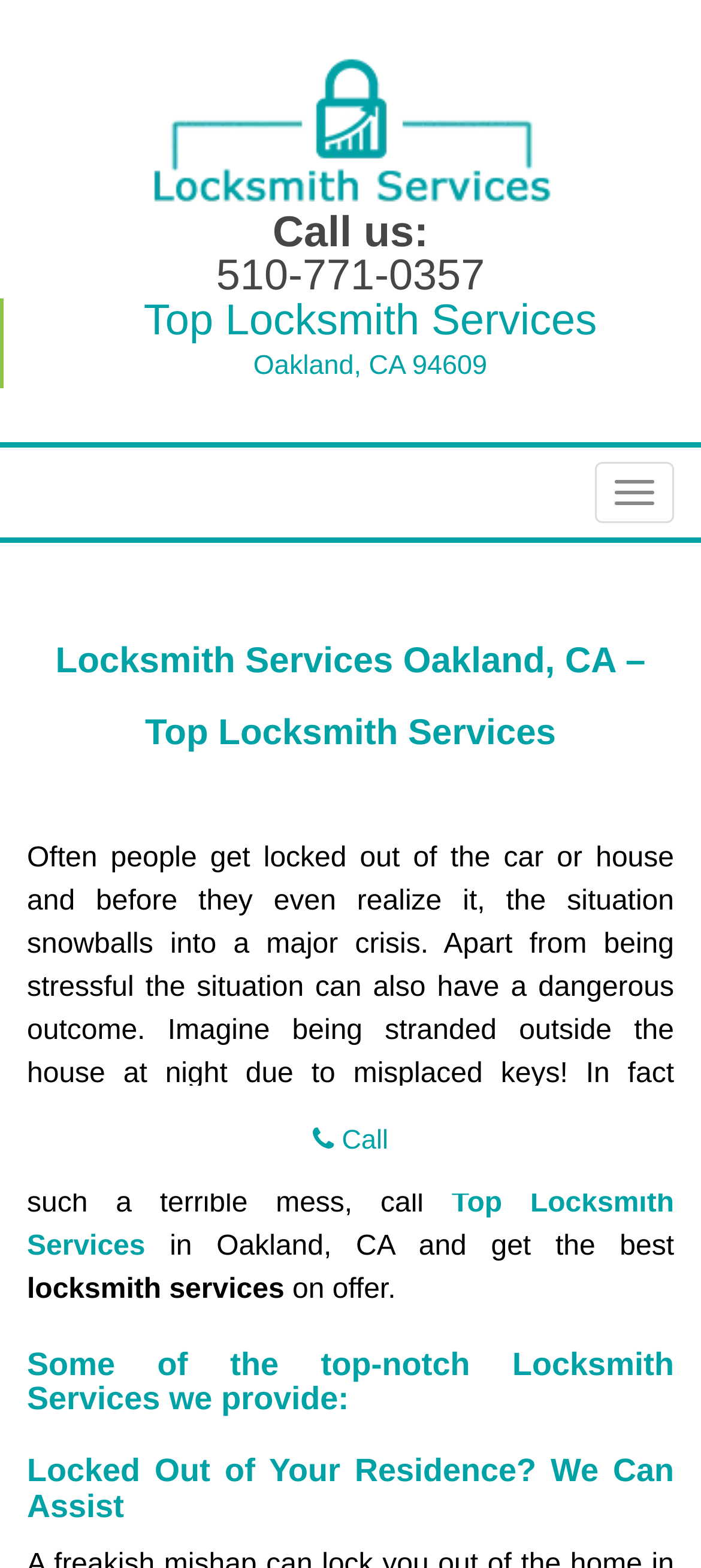What is the phone number to call for locksmith services?
Using the image, provide a concise answer in one word or a short phrase.

510-771-0357